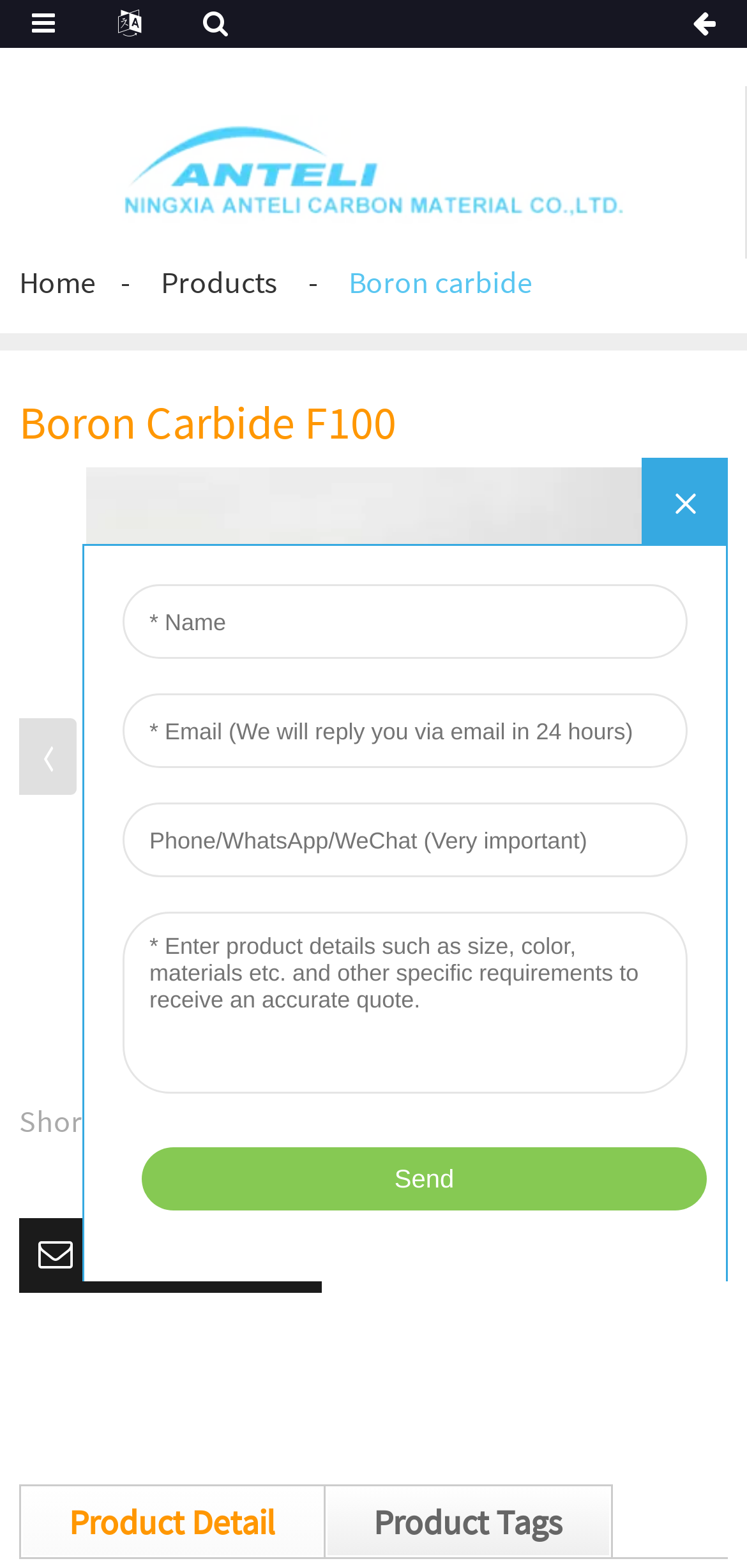Given the element description "Home", identify the bounding box of the corresponding UI element.

[0.026, 0.167, 0.128, 0.192]